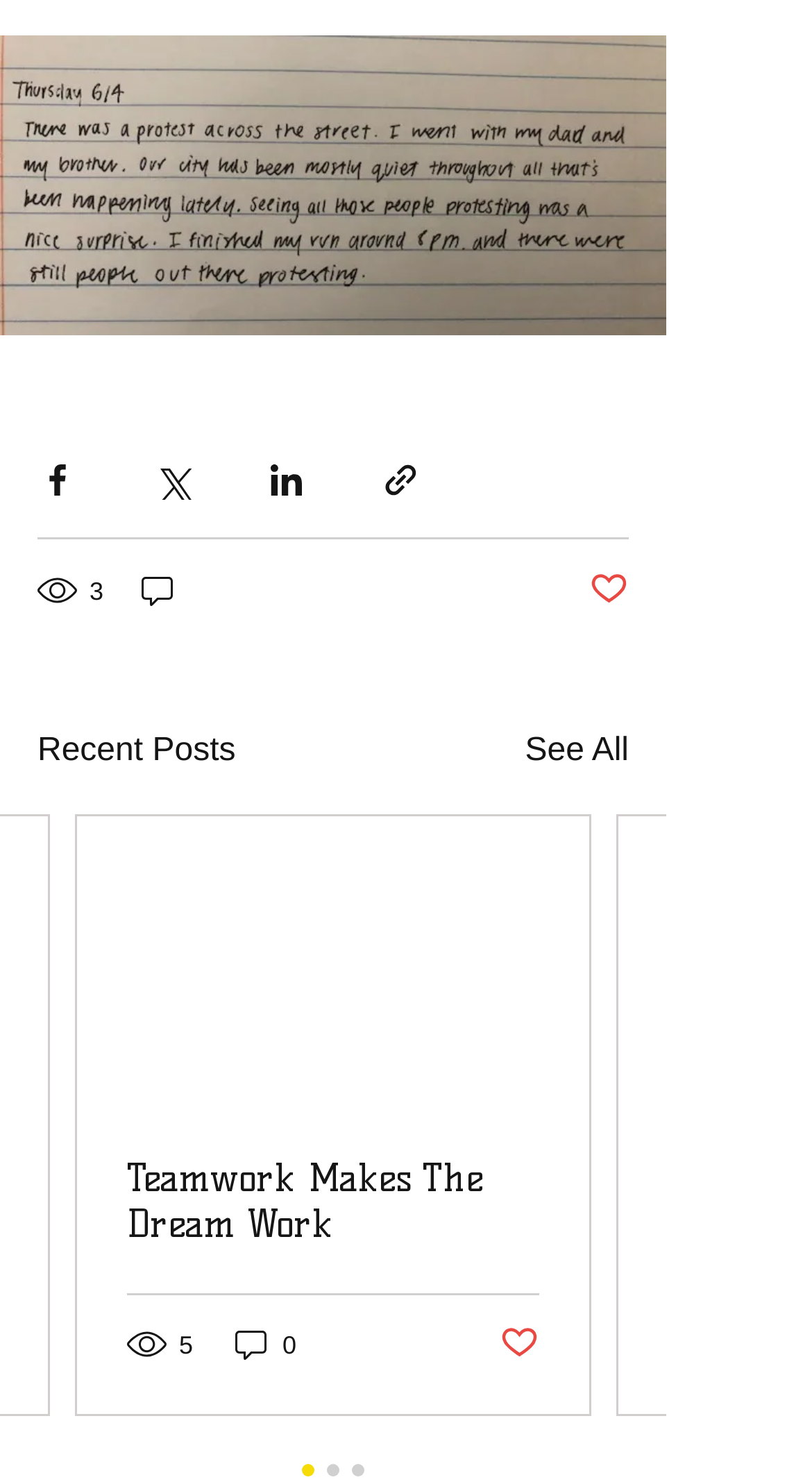How many social media sharing options are available?
Please use the image to provide an in-depth answer to the question.

There are four social media sharing options available, which are Facebook, Twitter, LinkedIn, and sharing via link. These options are represented by buttons with corresponding icons.